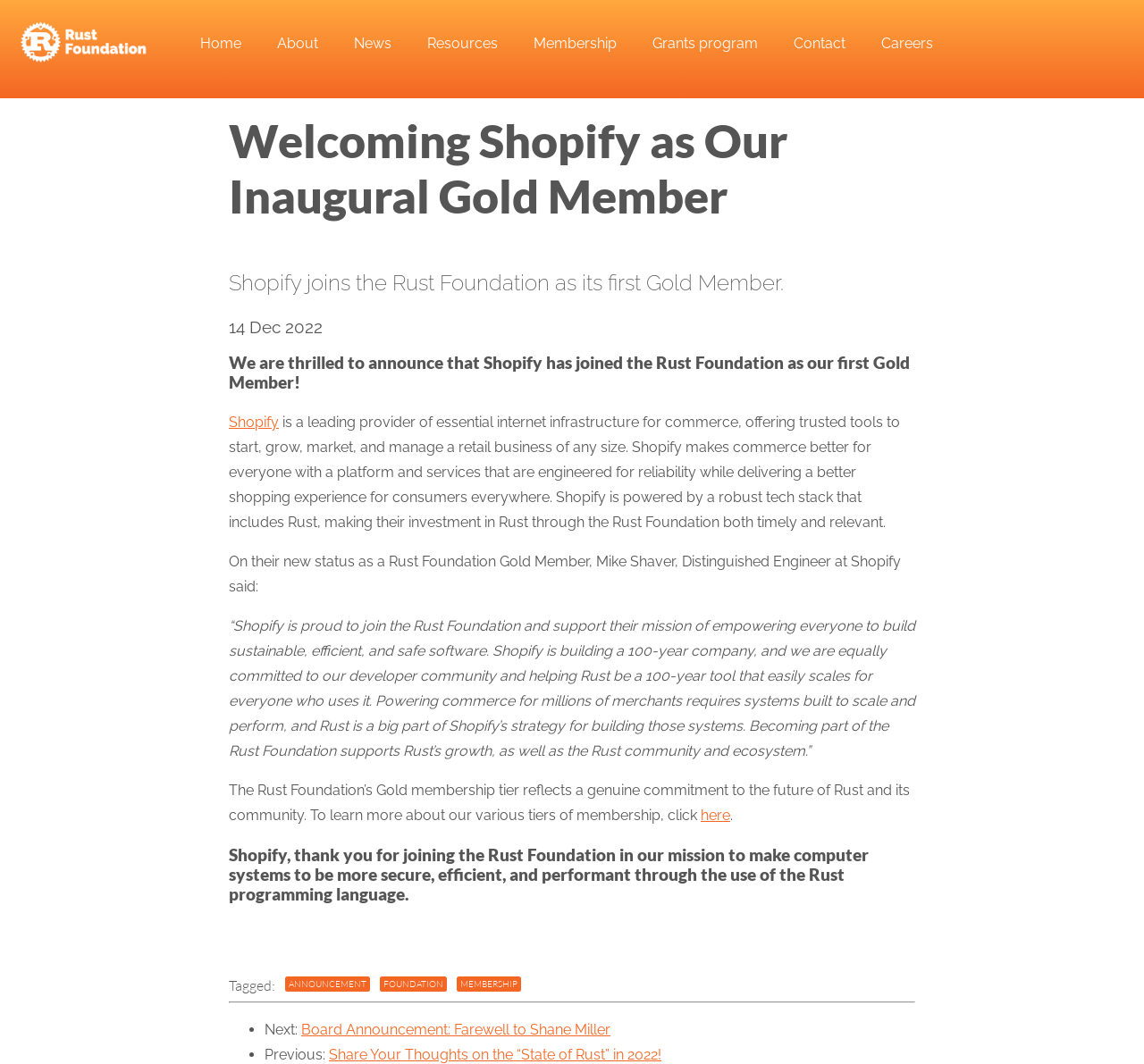What is the purpose of Shopify's investment in Rust? Observe the screenshot and provide a one-word or short phrase answer.

To build sustainable, efficient, and safe software